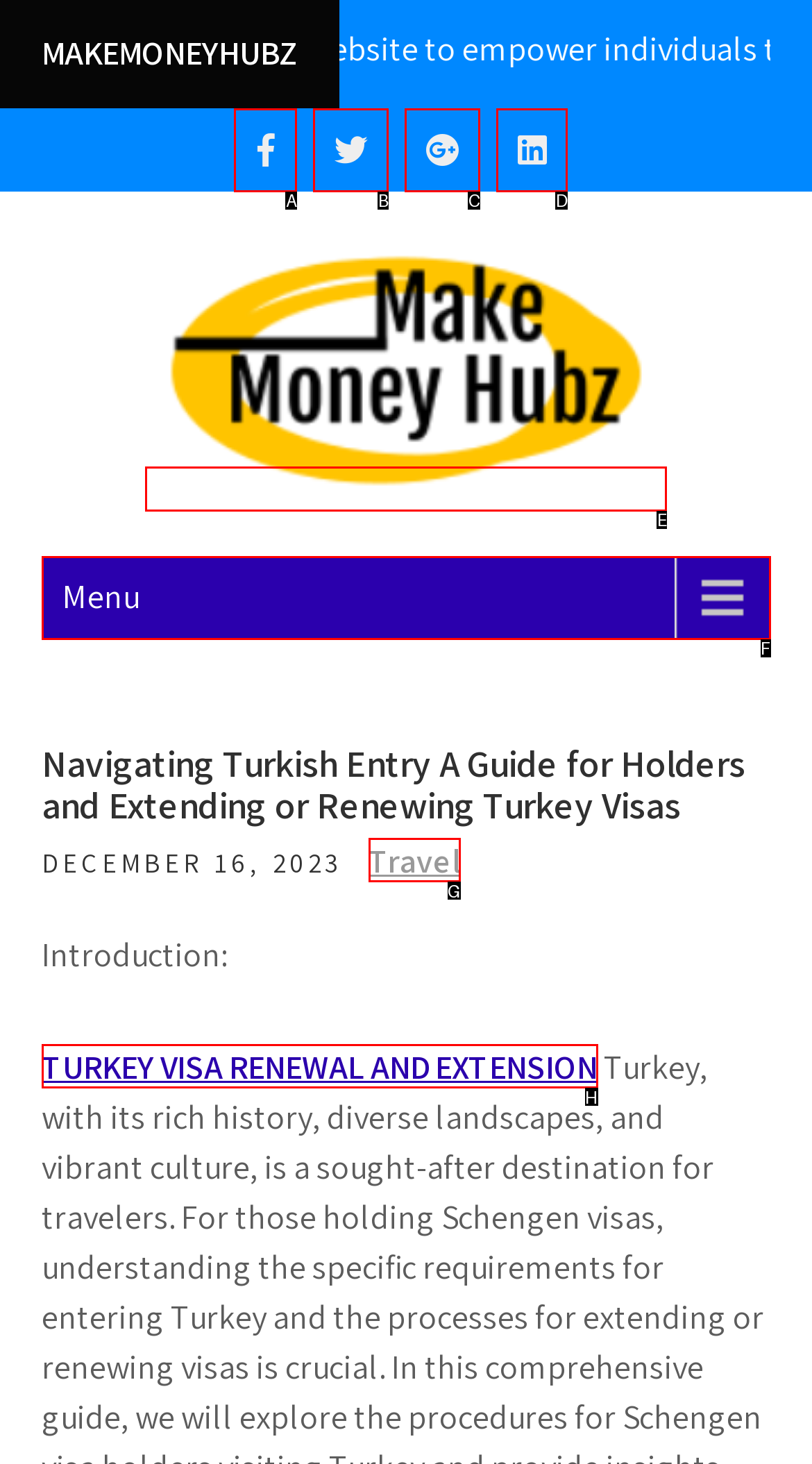Indicate which HTML element you need to click to complete the task: Click on the Make Money Hubz logo. Provide the letter of the selected option directly.

E